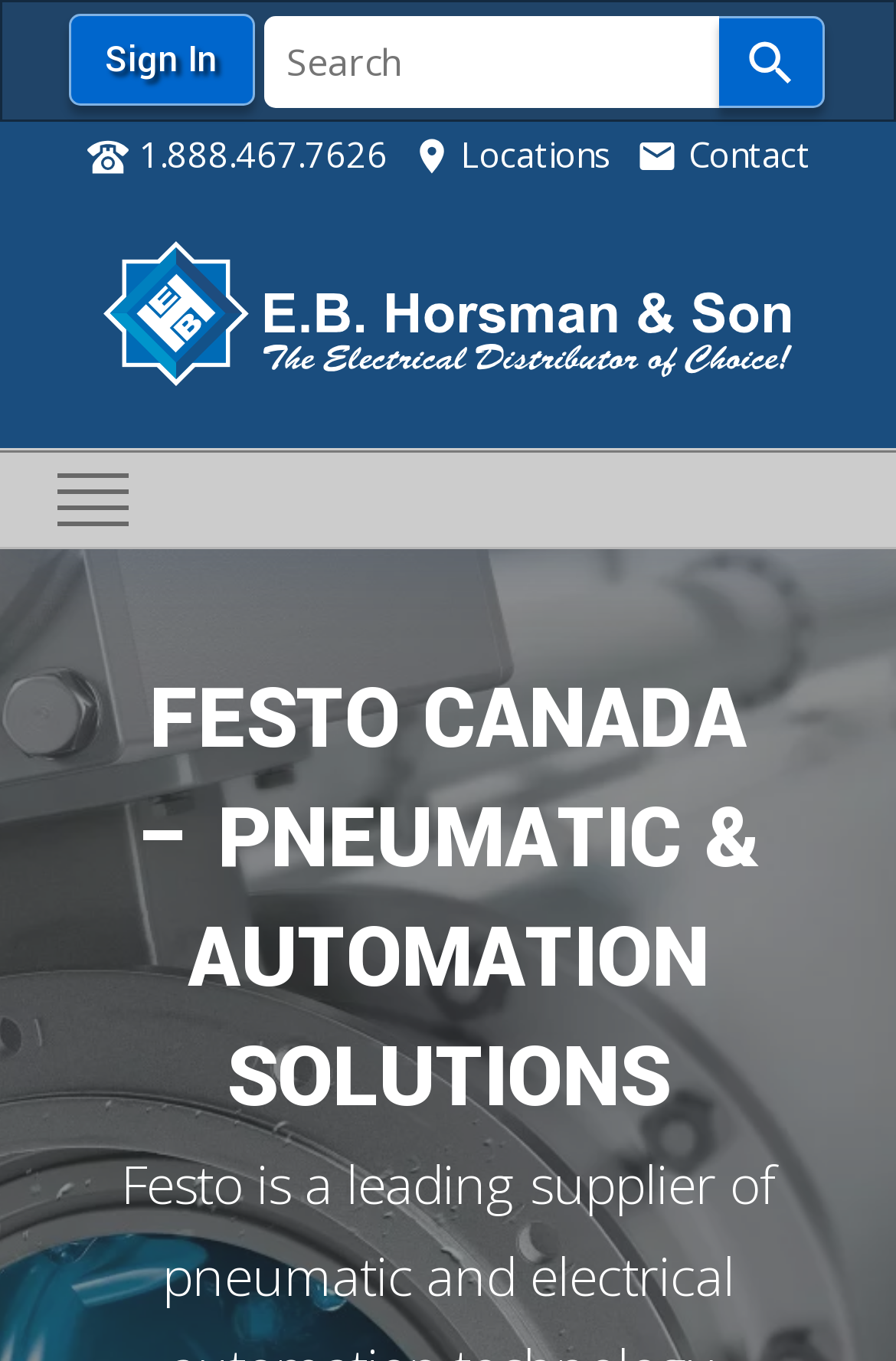What is the purpose of the textbox?
Please describe in detail the information shown in the image to answer the question.

I inferred the purpose of the textbox by its location and the button next to it, which suggests that it is a search function. The textbox is labeled as 'Search' and has a button beside it, indicating that users can input keywords to search for something on the website.